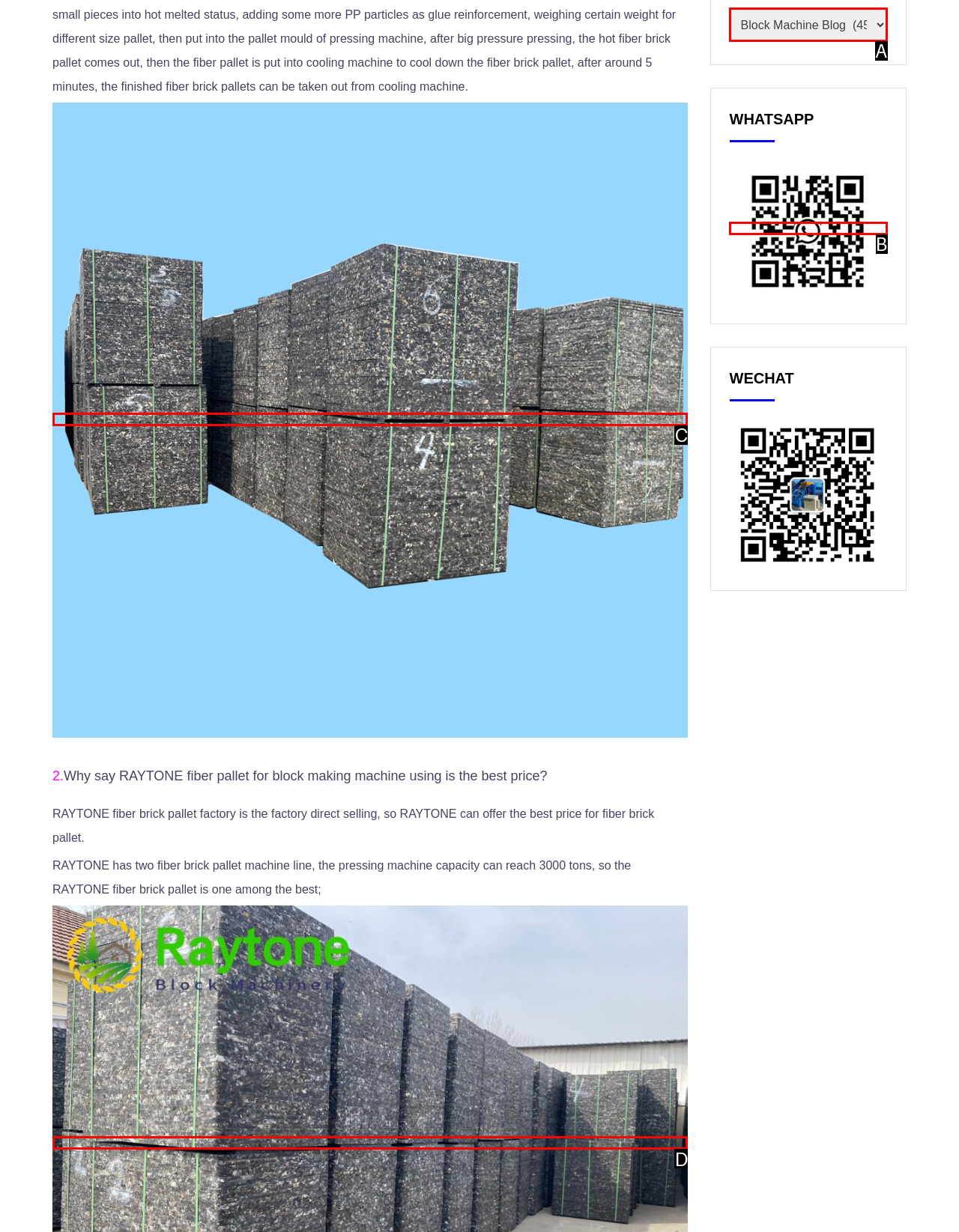Select the letter of the option that corresponds to: parent_node: WHATSAPP
Provide the letter from the given options.

B